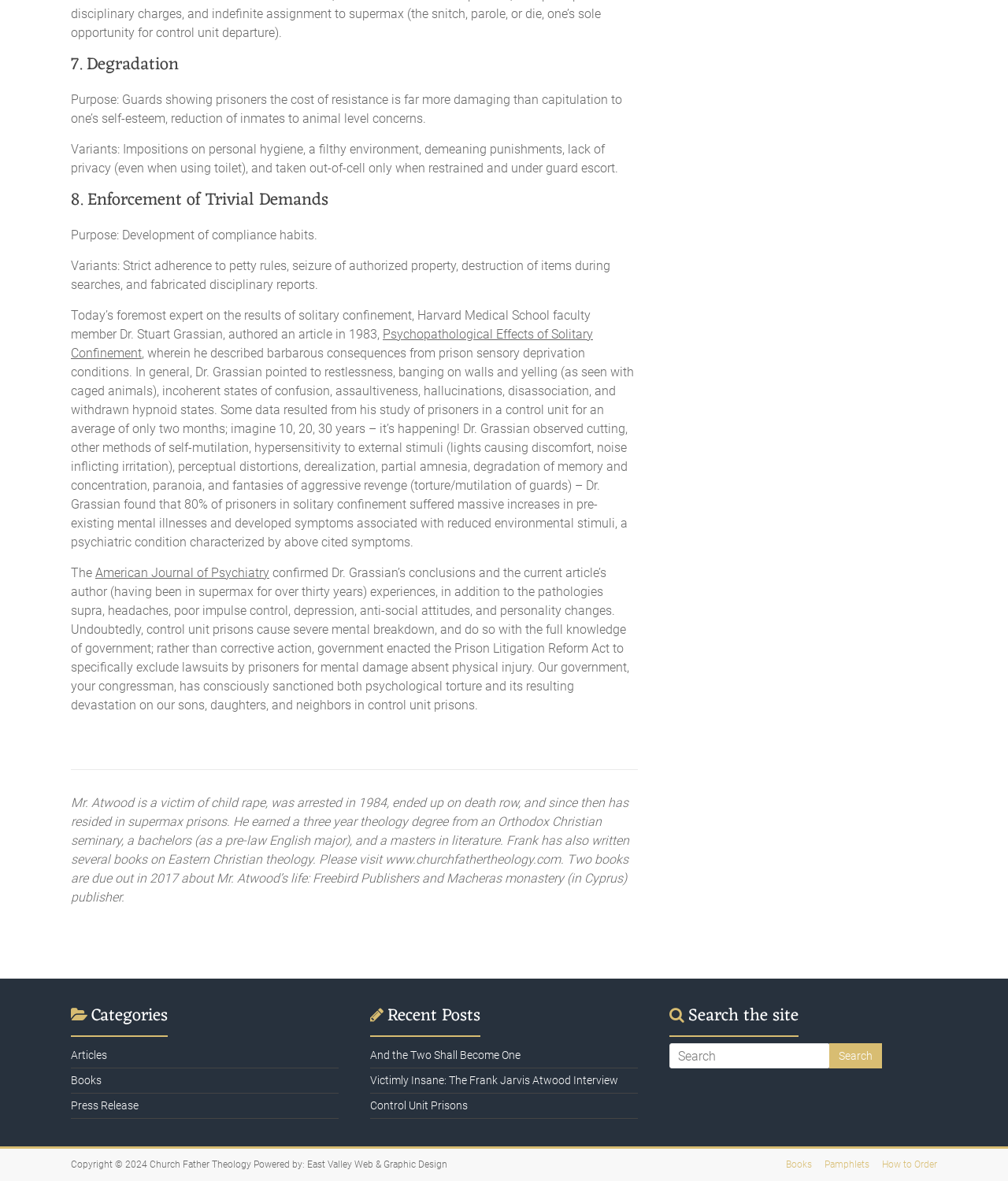Use the details in the image to answer the question thoroughly: 
What is the category of the article 'Control Unit Prisons'?

The webpage categorizes the article 'Control Unit Prisons' under 'Articles', which is one of the categories listed on the webpage.